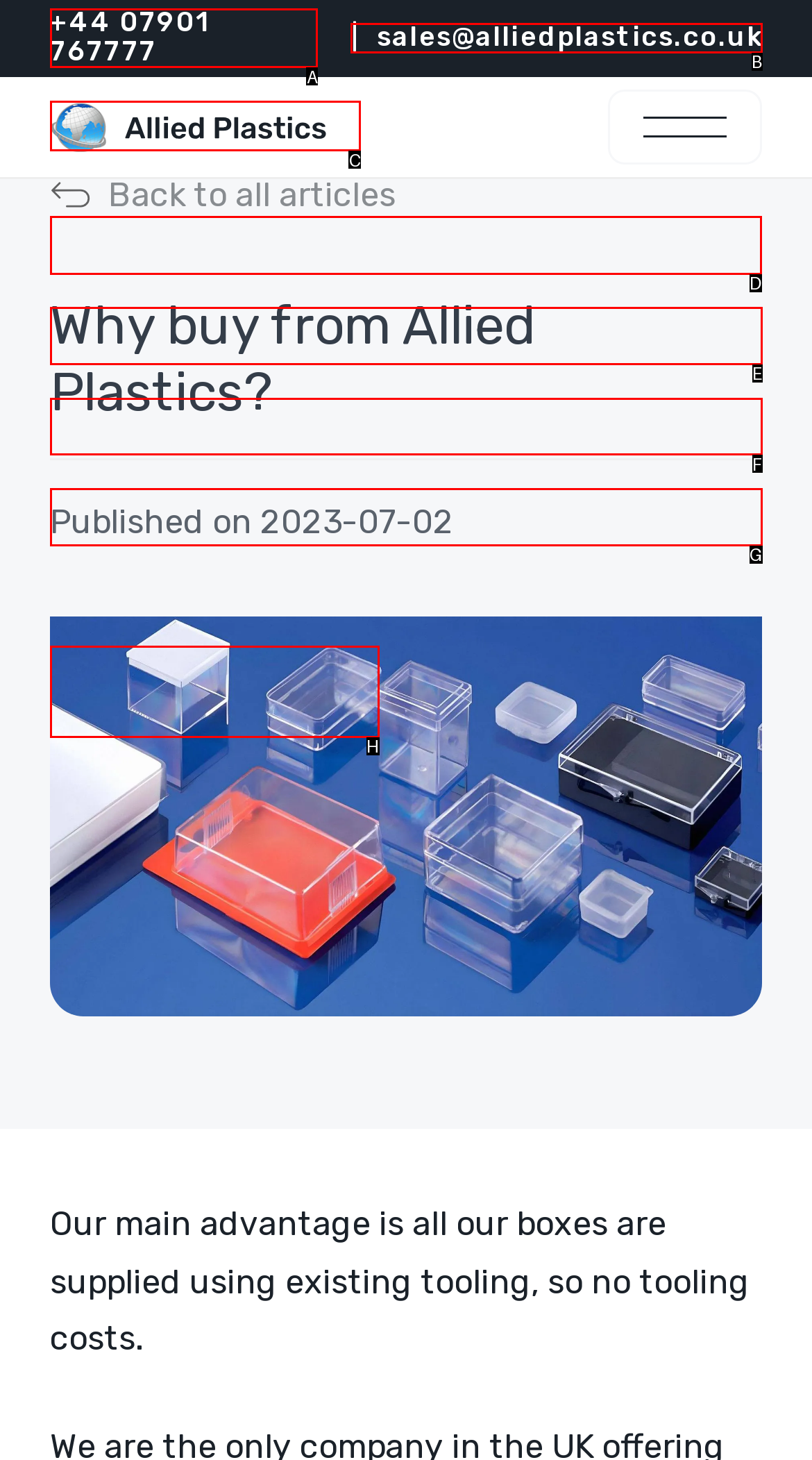To complete the instruction: Go to the home page, which HTML element should be clicked?
Respond with the option's letter from the provided choices.

D